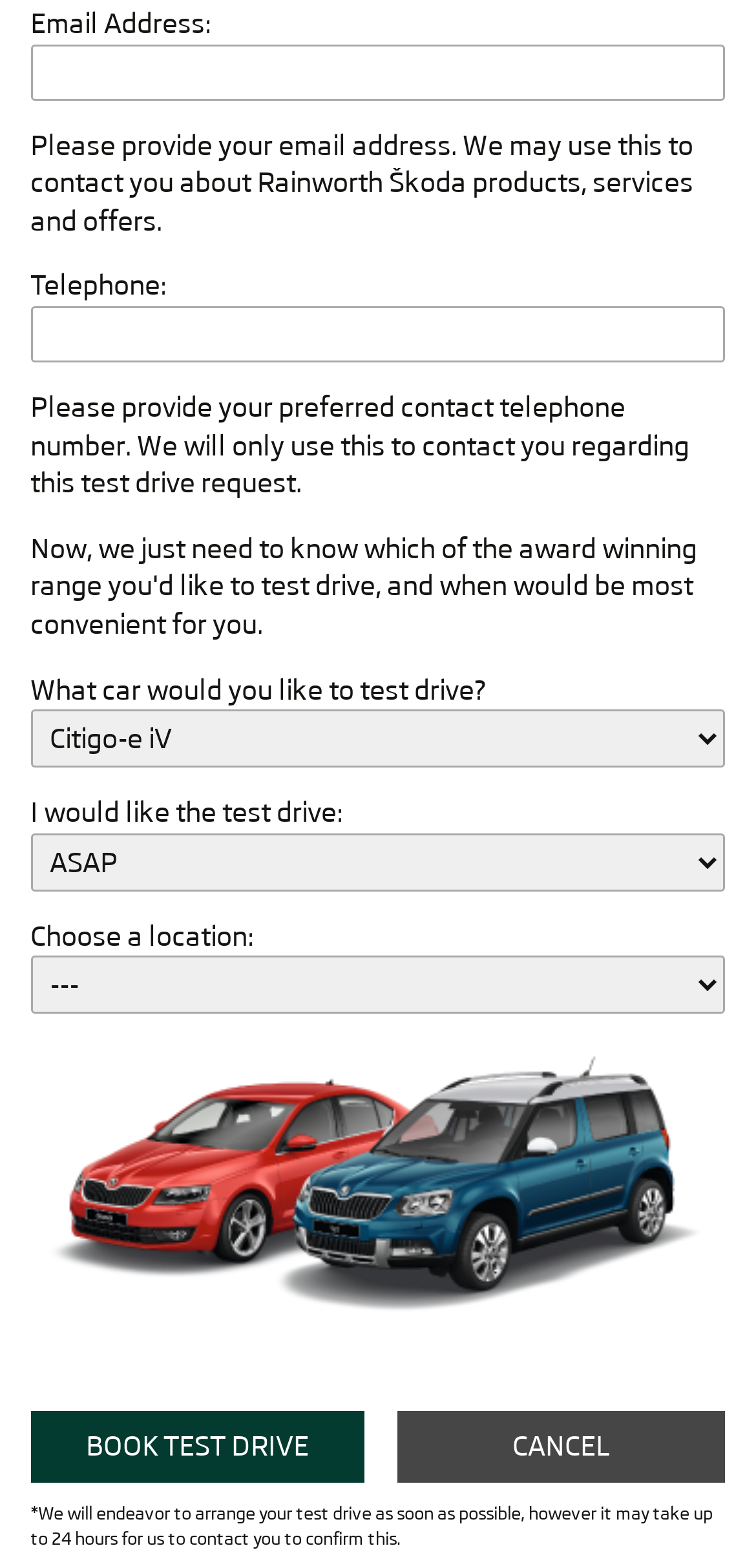Show the bounding box coordinates for the HTML element as described: "parent_node: Telephone: name="input_telephone"".

[0.04, 0.195, 0.96, 0.231]